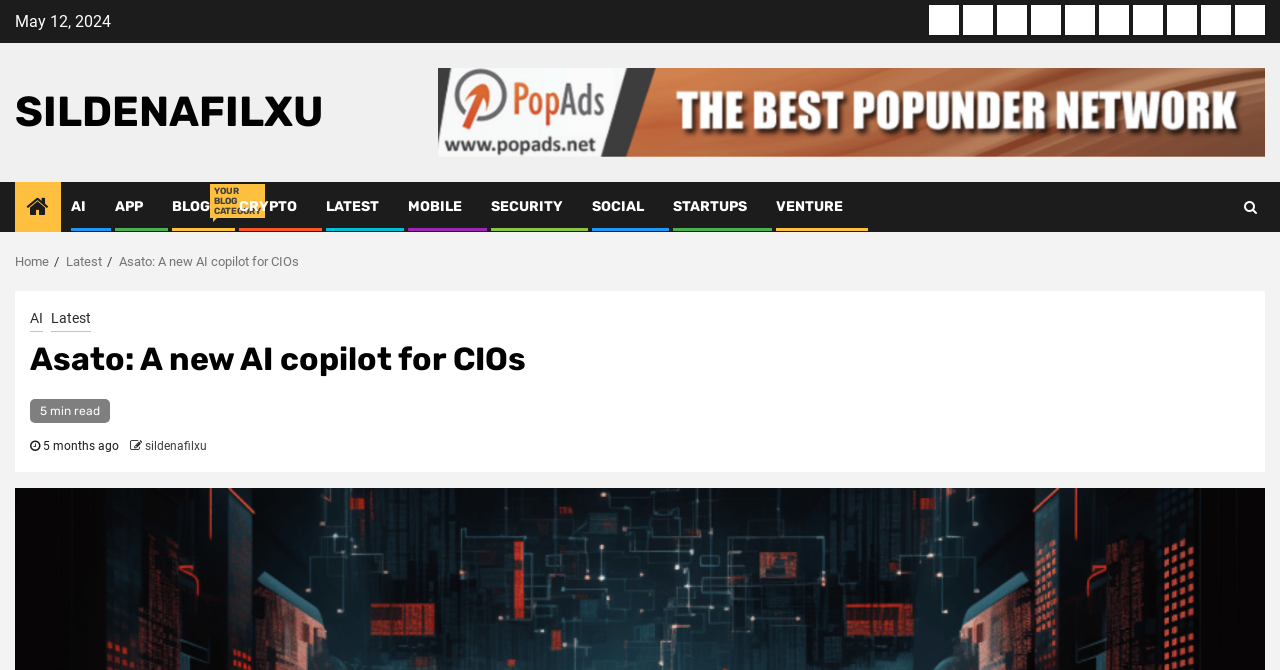Illustrate the webpage with a detailed description.

The webpage appears to be a blog or news article page. At the top, there is a date "May 12, 2024" displayed. Below the date, there is a row of links including "AI", "App", "Blog", "Crypto", "Latest", "Mobile", "Security", "Social", "Startups", and "Venture". These links are positioned horizontally, taking up most of the width of the page.

To the right of the date, there is a link "SILDENAFILXU" which is relatively large compared to the other links. Below this link, there is a horizontal menu with empty links, taking up the full width of the page.

Further down, there is a section with a series of links, including "AI", "APP", "BLOG YOUR BLOG CATEGORY", "CRYPTO", "LATEST", "MOBILE", "SECURITY", "SOCIAL", "STARTUPS", and "VENTURE". These links are positioned vertically, with each link below the previous one.

To the right of this section, there is a small icon represented by "\uf002". Below this icon, there is a navigation section labeled "Breadcrumbs" which contains links to "Home", "Latest", and "Asato: A new AI copilot for CIOs". The last link has a dropdown menu with links to "AI" and "Latest".

The main content of the page is an article titled "Asato: A new AI copilot for CIOs" which takes up most of the page. The article has a heading with the same title, followed by a text "5 min read" and another text "5 months ago". There is also a link to "sildenafilxu" below the article title.